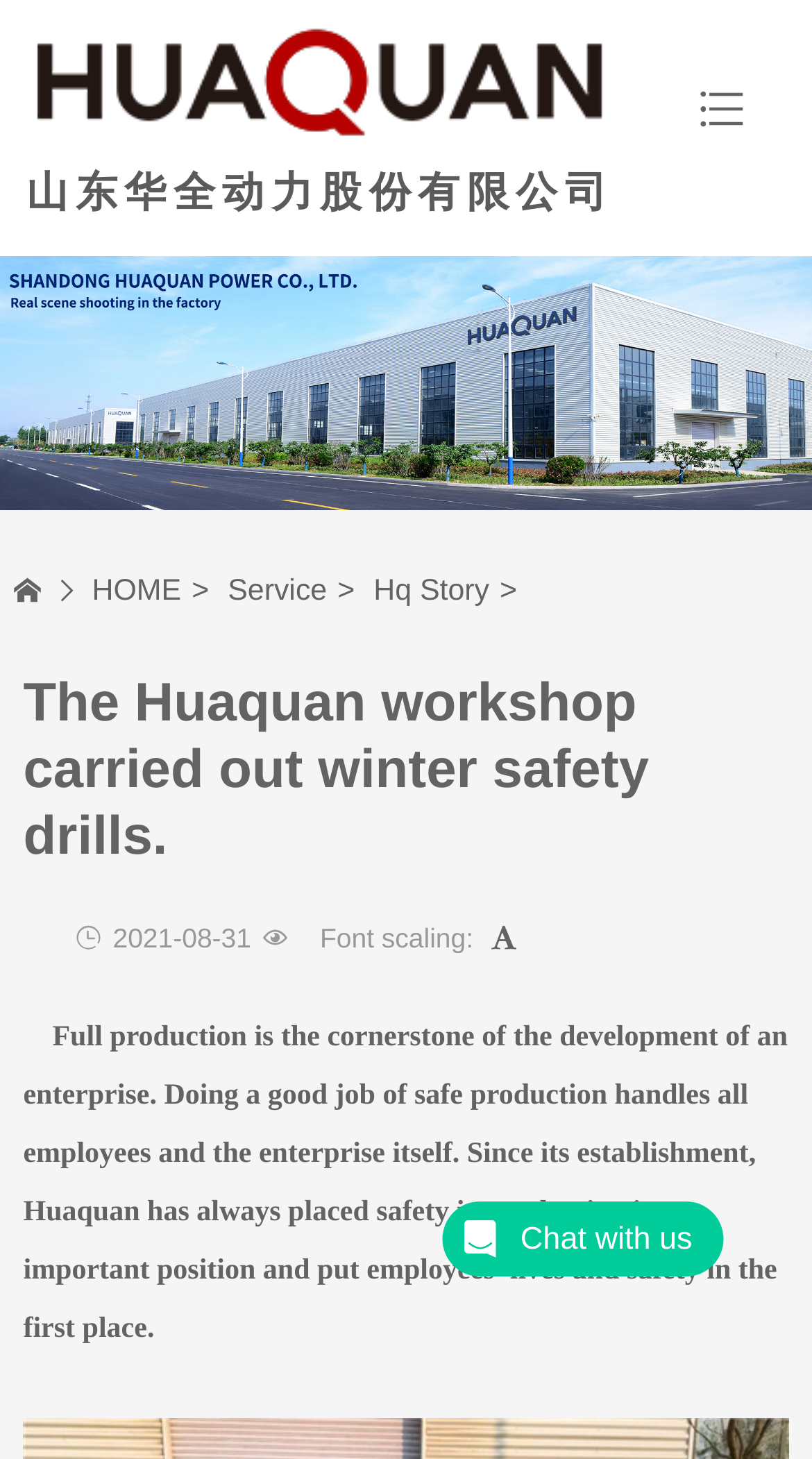What is the date of the news article?
Please provide a detailed answer to the question.

I found the date of the news article by looking at the StaticText element with the text '2021-08-31' at coordinates [0.139, 0.632, 0.309, 0.653].